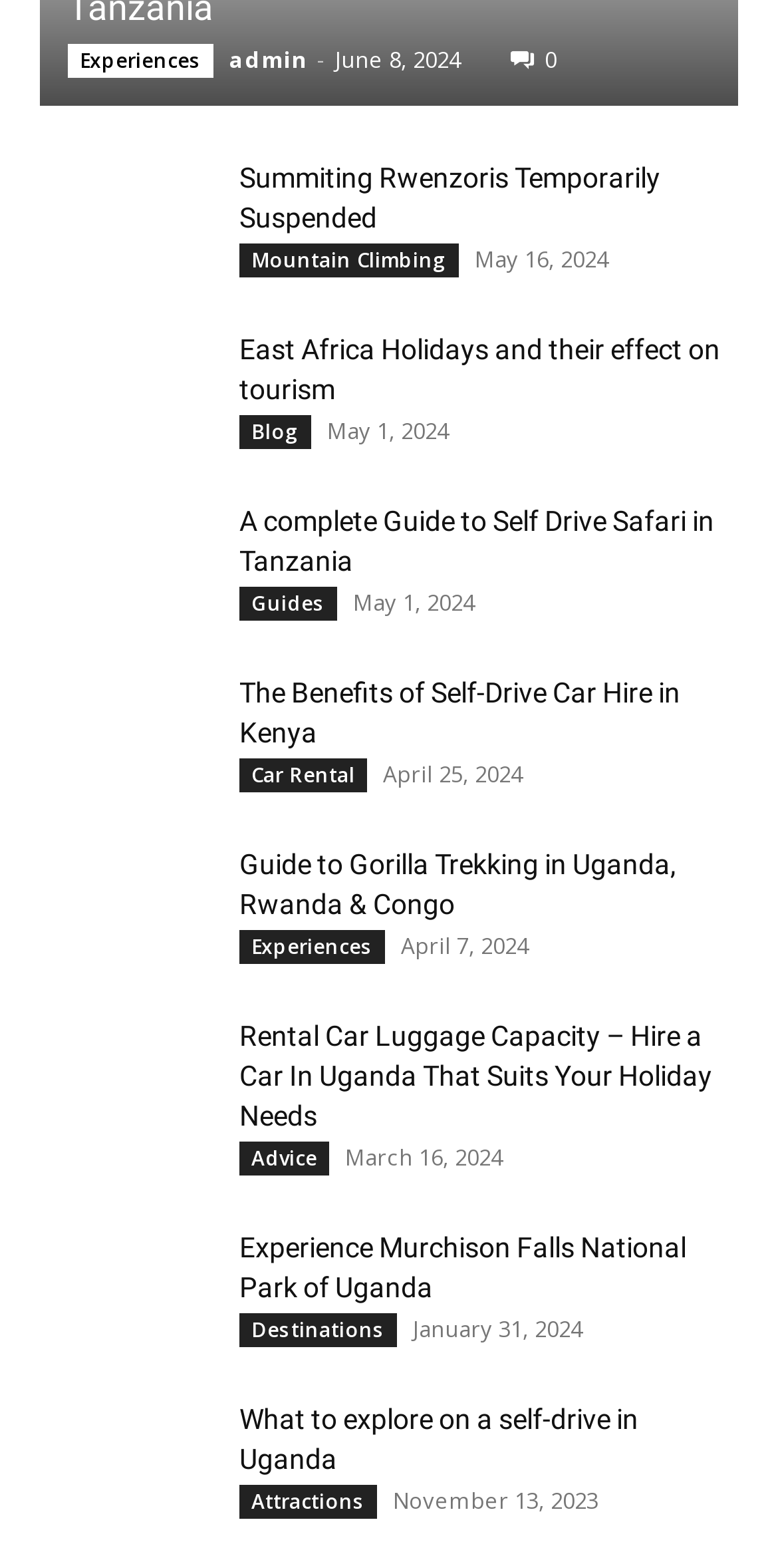Point out the bounding box coordinates of the section to click in order to follow this instruction: "View February 2023".

None